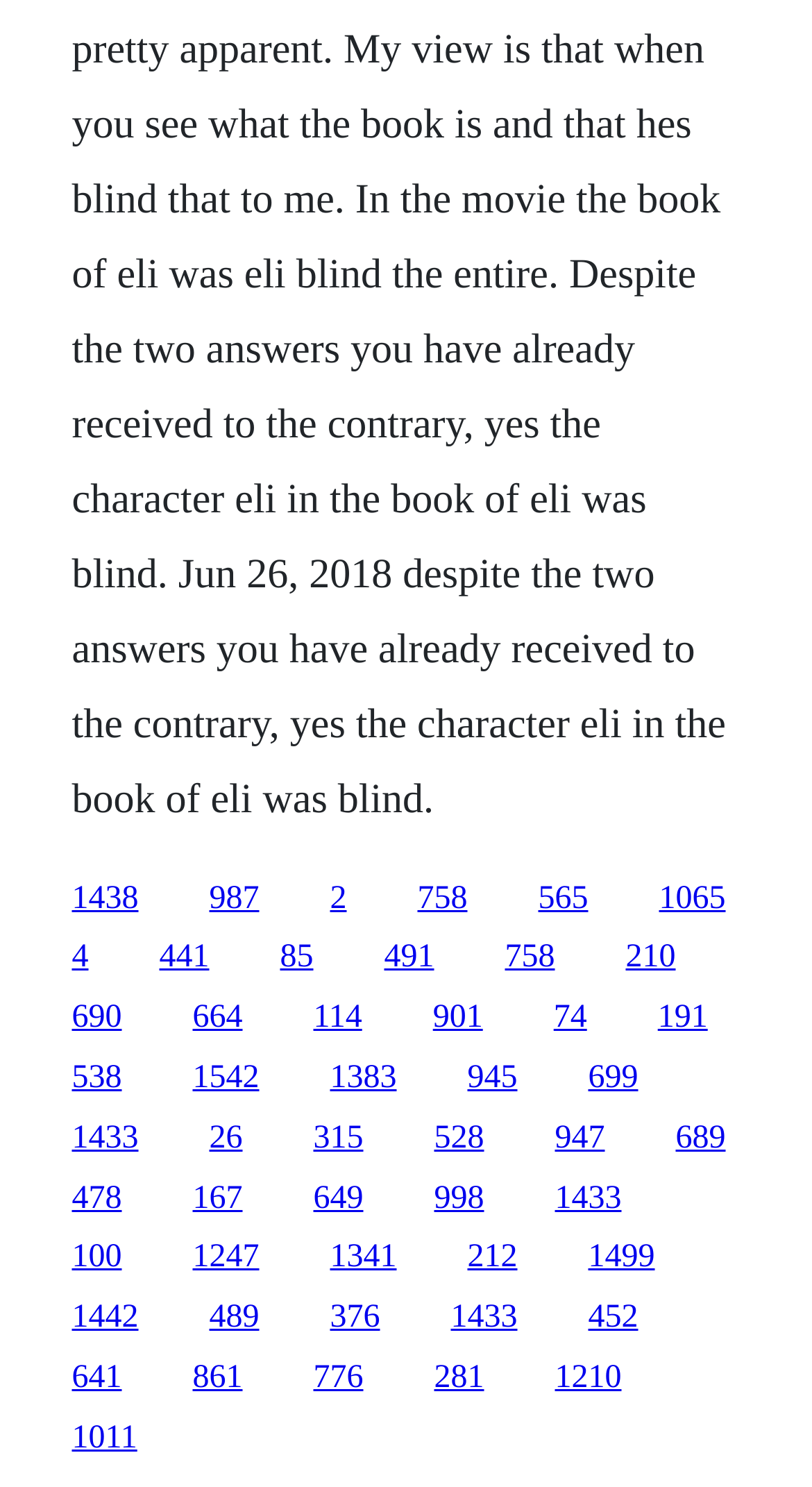Please determine the bounding box coordinates of the area that needs to be clicked to complete this task: 'click the first link'. The coordinates must be four float numbers between 0 and 1, formatted as [left, top, right, bottom].

[0.088, 0.592, 0.171, 0.616]